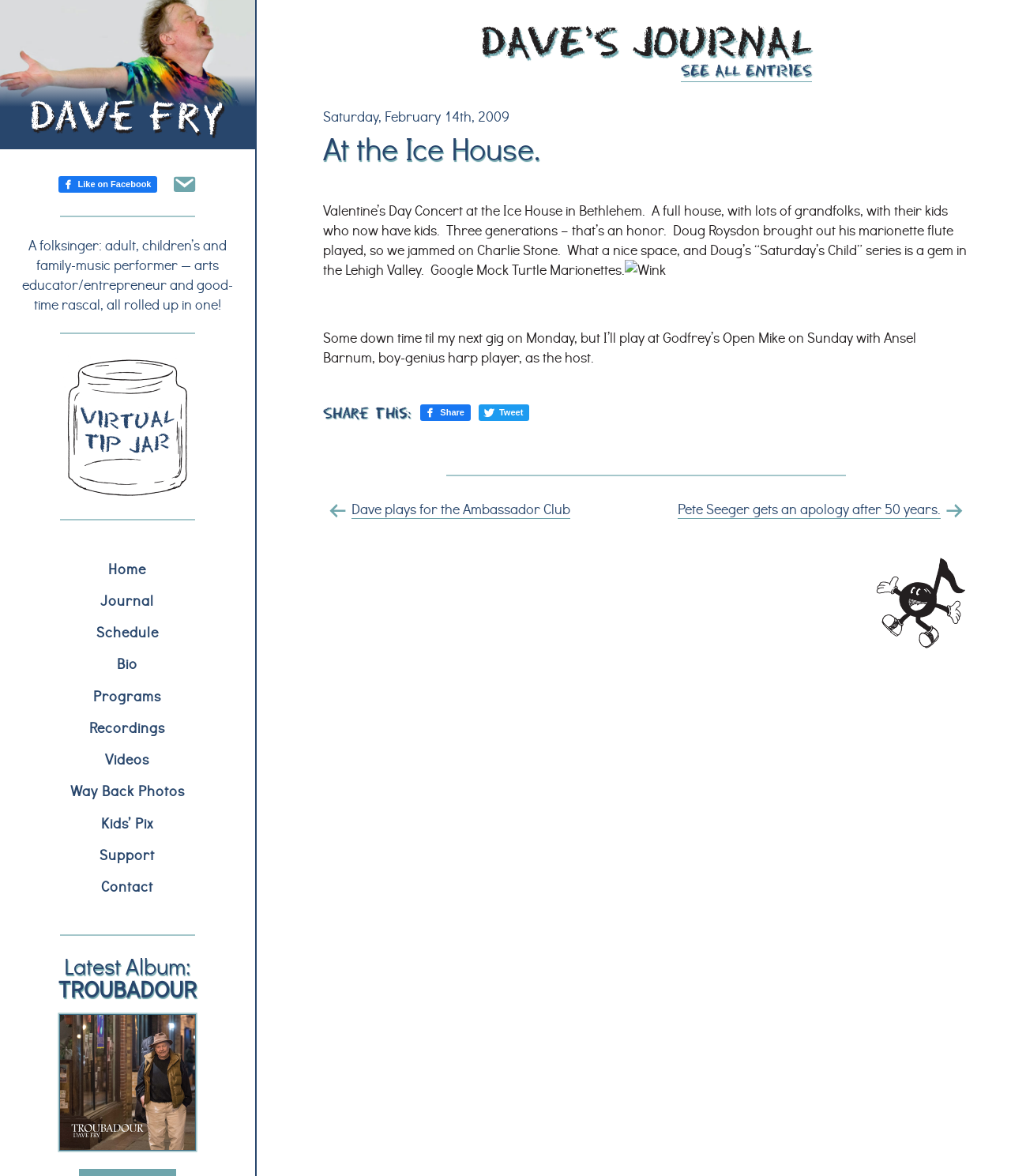Summarize the contents and layout of the webpage in detail.

This webpage is about Dave Fry, a folksinger, and his music-related activities. At the top, there is a navigation menu with links to different sections of the website, including Home, Journal, Schedule, Bio, Programs, Recordings, Videos, Way Back Photos, Kids' Pix, Support, and Contact. 

Below the navigation menu, there is a brief description of Dave Fry as a folksinger, children's and family-music performer, arts educator, entrepreneur, and good-time rascal. 

On the left side, there is a section with a heading "Latest Album: TROUBADOUR" and an image of the album cover. 

The main content area is divided into two sections. The top section has a link to Dave's journal with a call-to-action to "SEE ALL ENTRIES". 

The bottom section is an article about a Valentine's Day concert at the Ice House in Bethlehem. The article is dated Saturday, February 14, 2009, and describes the event as a full house with three generations of families attending. It also mentions Doug Roysdon bringing out his marionette flute and jamming on Charlie Stone. There is an image of a "Wink" in the article. The article concludes with some downtime before the next gig and an invitation to play at Godfrey's Open Mike on Sunday. 

At the bottom of the page, there is a footer section with social media links to share the content and a copyright notice.